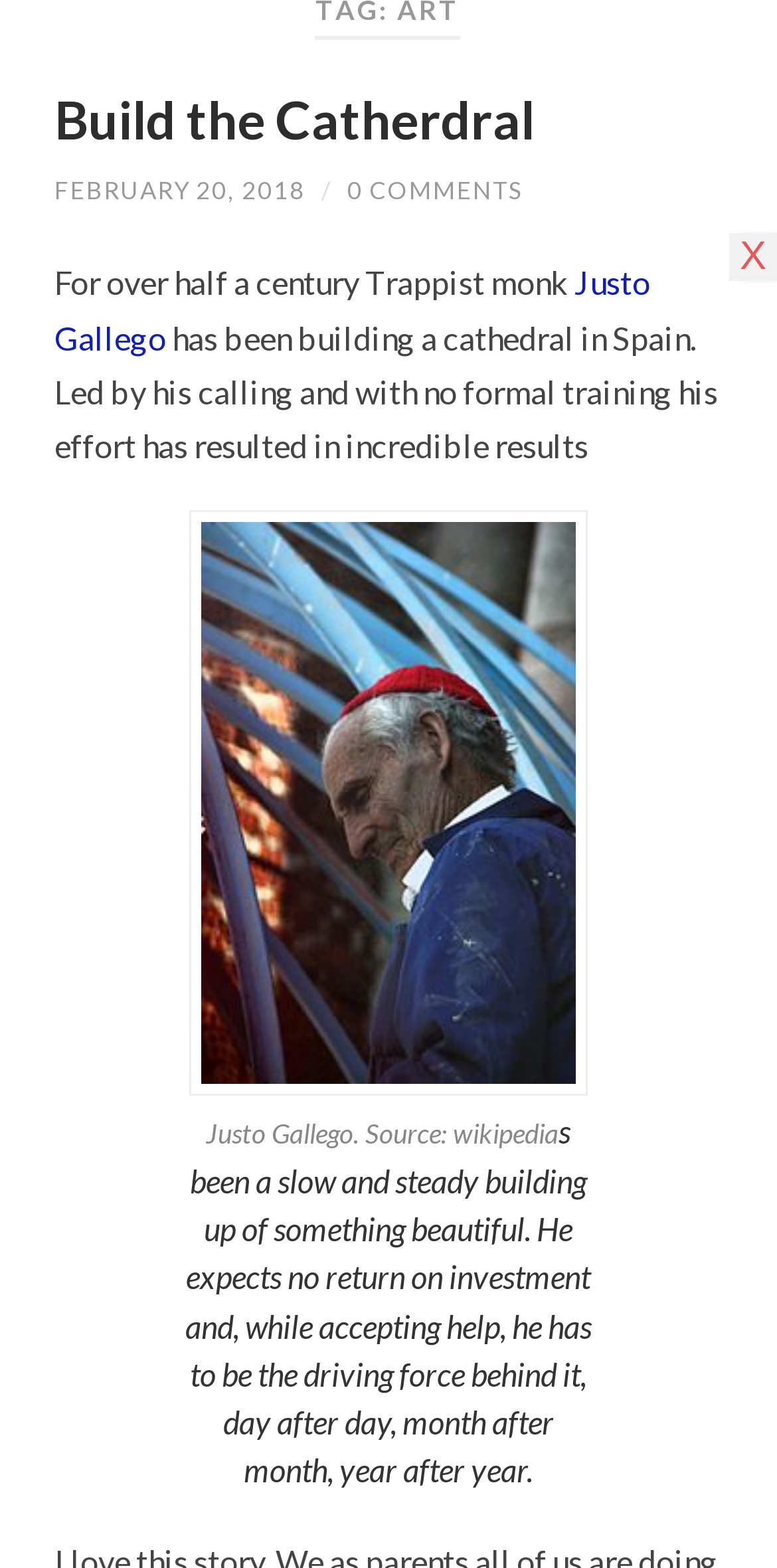Locate the bounding box of the UI element described in the following text: "February 20, 2018".

[0.07, 0.112, 0.393, 0.131]